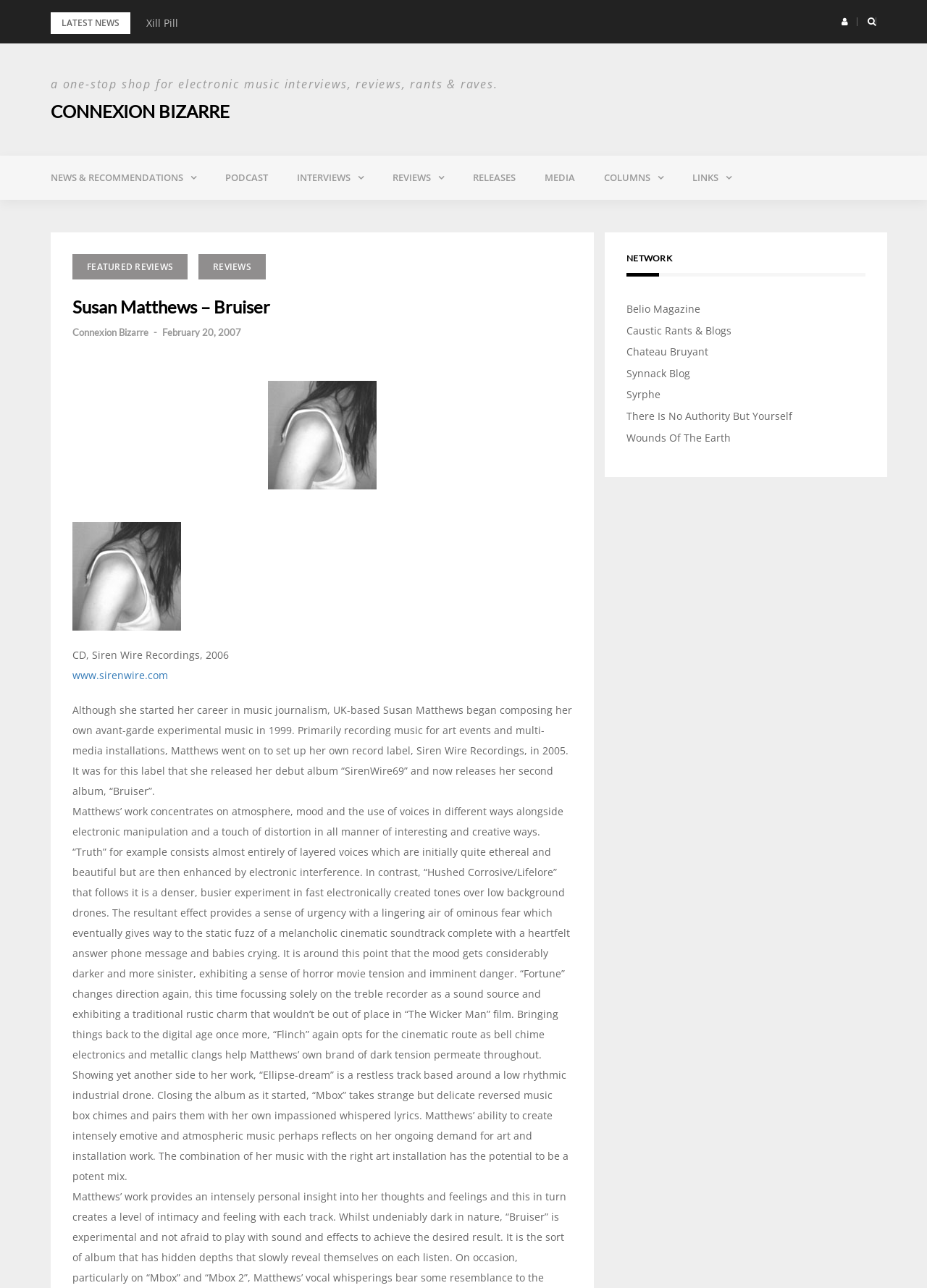Please find and generate the text of the main heading on the webpage.

Susan Matthews – Bruiser